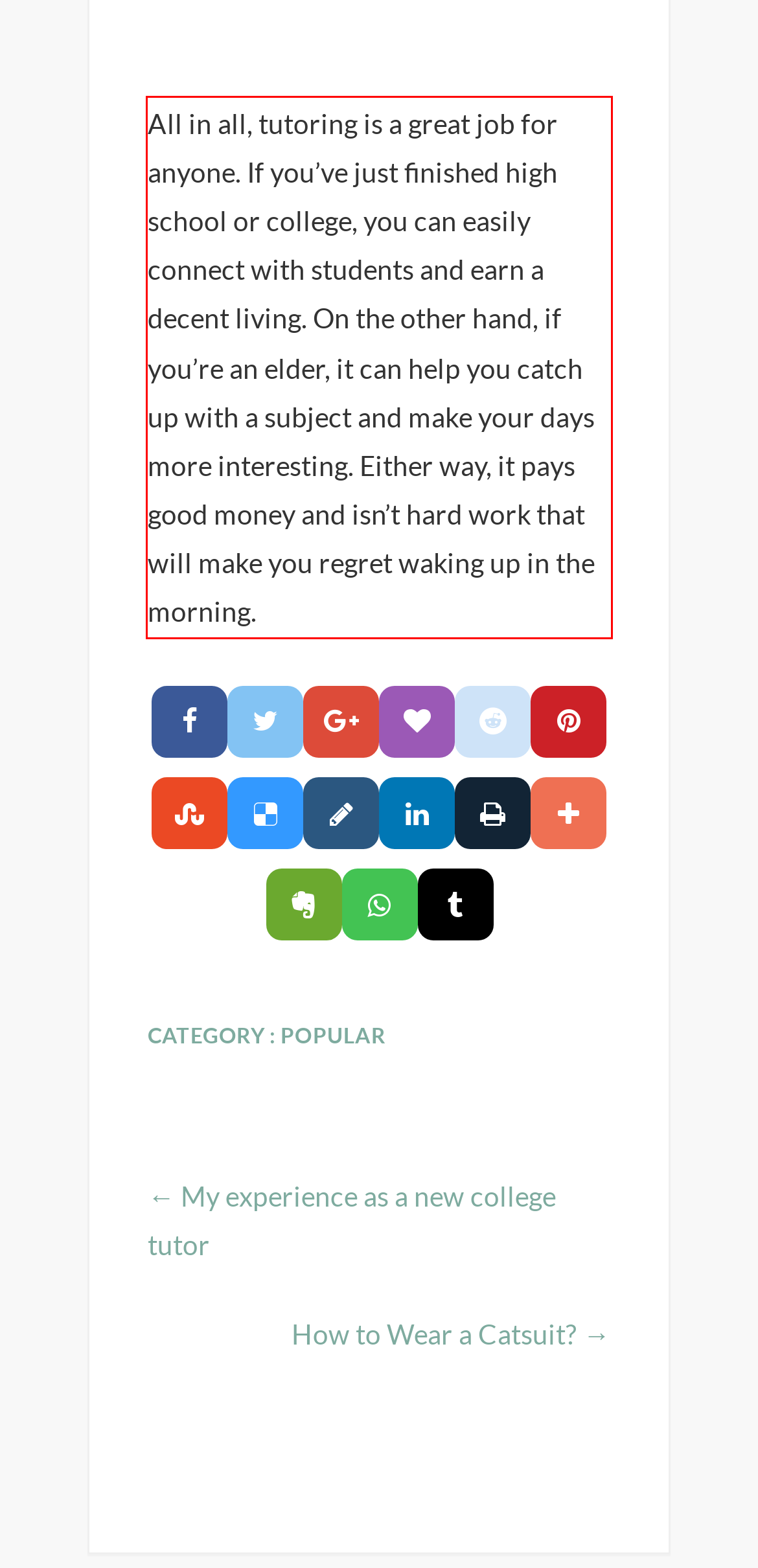You are given a screenshot showing a webpage with a red bounding box. Perform OCR to capture the text within the red bounding box.

All in all, tutoring is a great job for anyone. If you’ve just finished high school or college, you can easily connect with students and earn a decent living. On the other hand, if you’re an elder, it can help you catch up with a subject and make your days more interesting. Either way, it pays good money and isn’t hard work that will make you regret waking up in the morning.